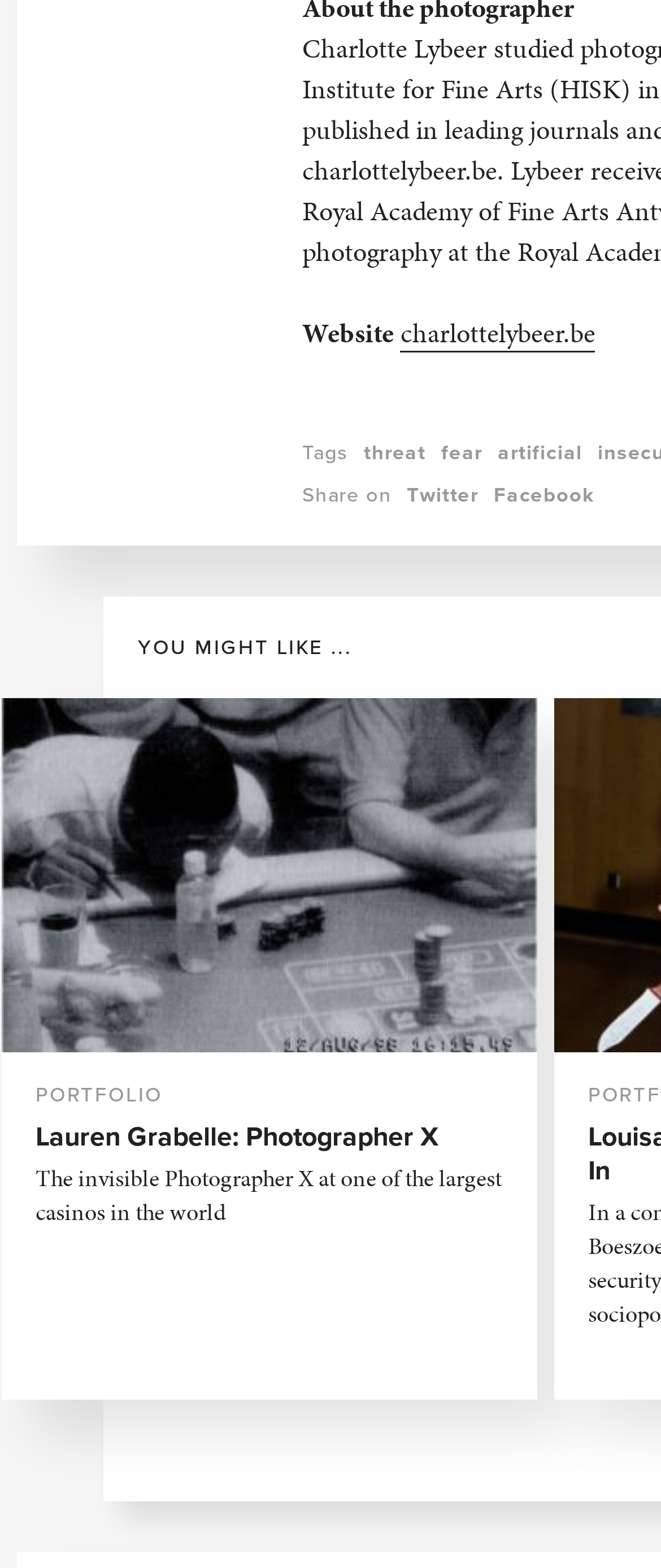Determine the bounding box coordinates for the area you should click to complete the following instruction: "read about Lauren Grabelle".

[0.054, 0.715, 0.665, 0.736]